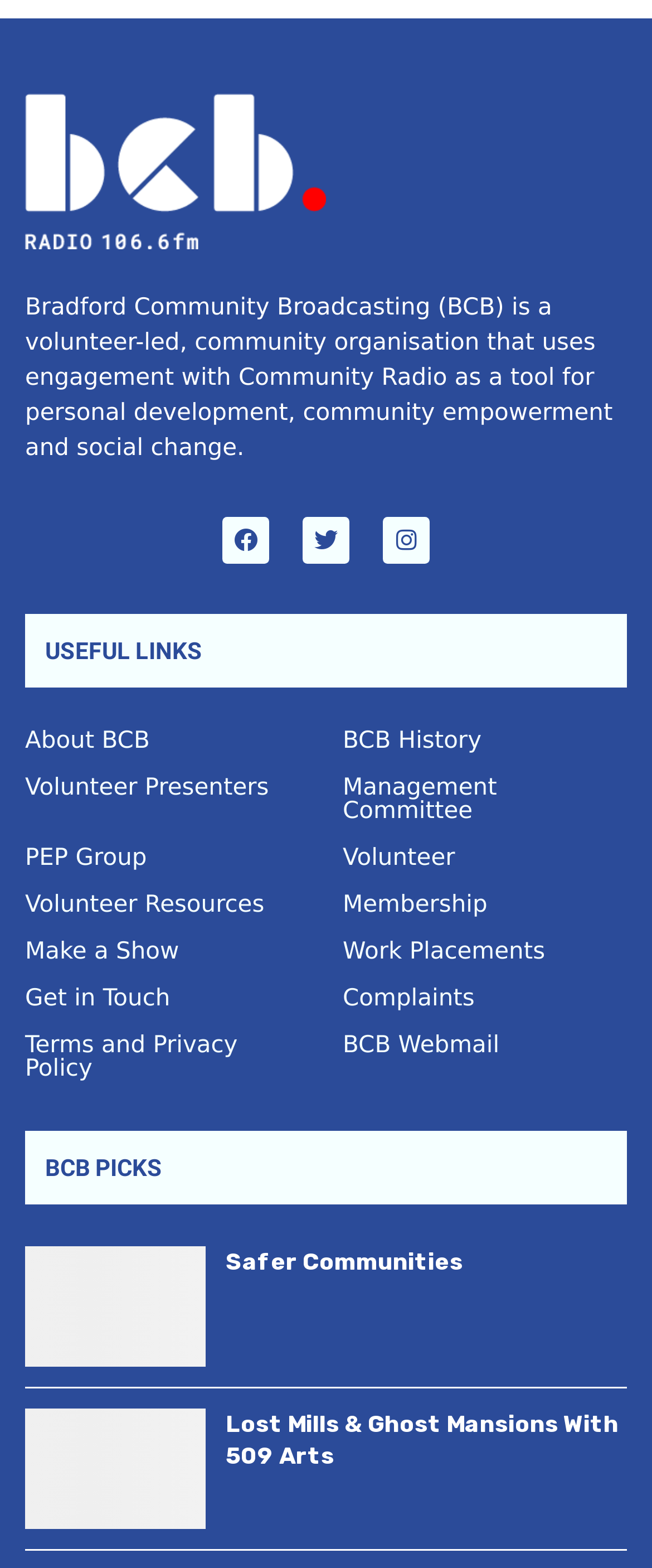What type of content is featured in the 'BCB PICKS' section?
Based on the screenshot, provide a one-word or short-phrase response.

Radio show links